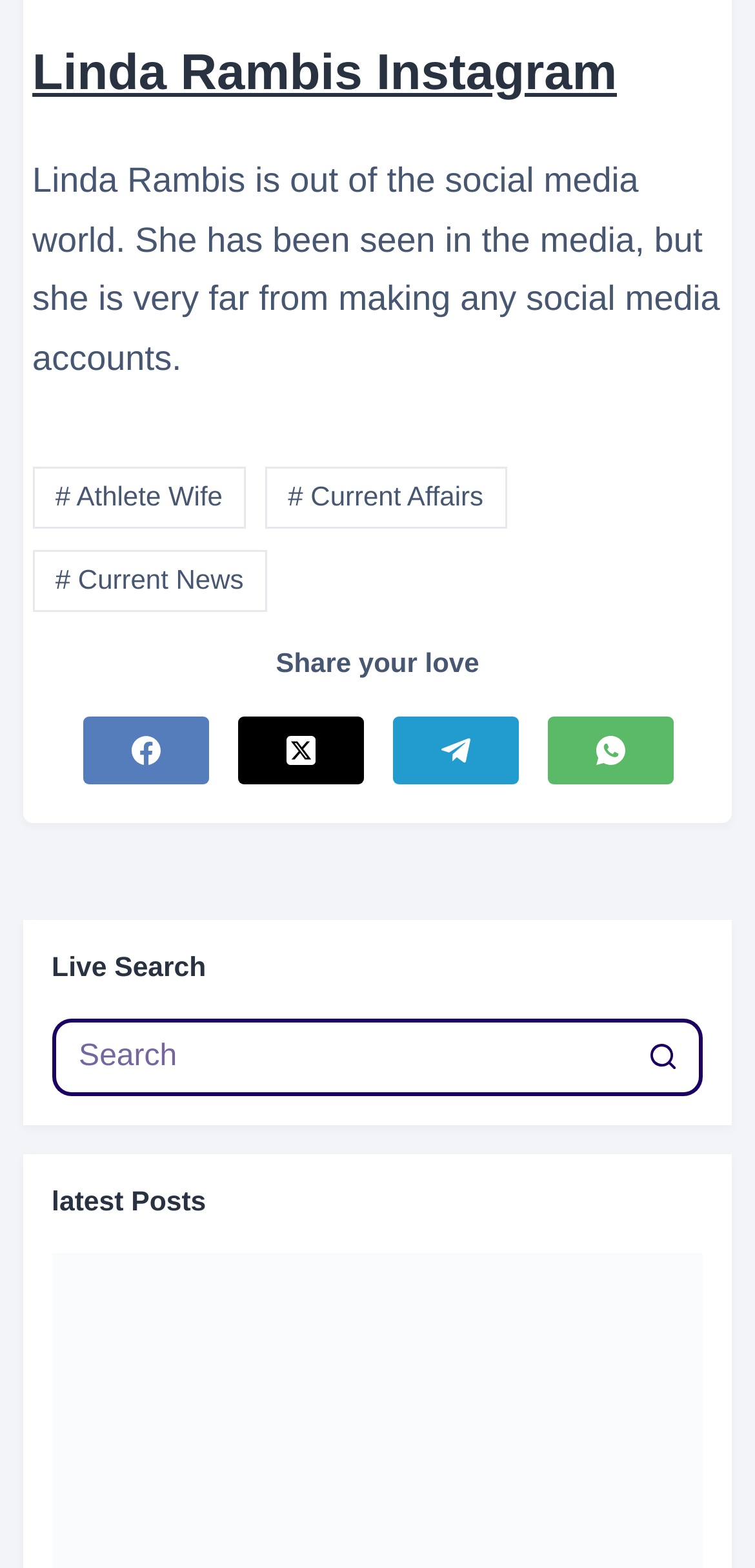What is Linda Rambis' status on social media?
Give a thorough and detailed response to the question.

Based on the StaticText element, it is mentioned that 'Linda Rambis is out of the social media world. She has been seen in the media, but she is very far from making any social media accounts.' This implies that Linda Rambis is not active on social media.